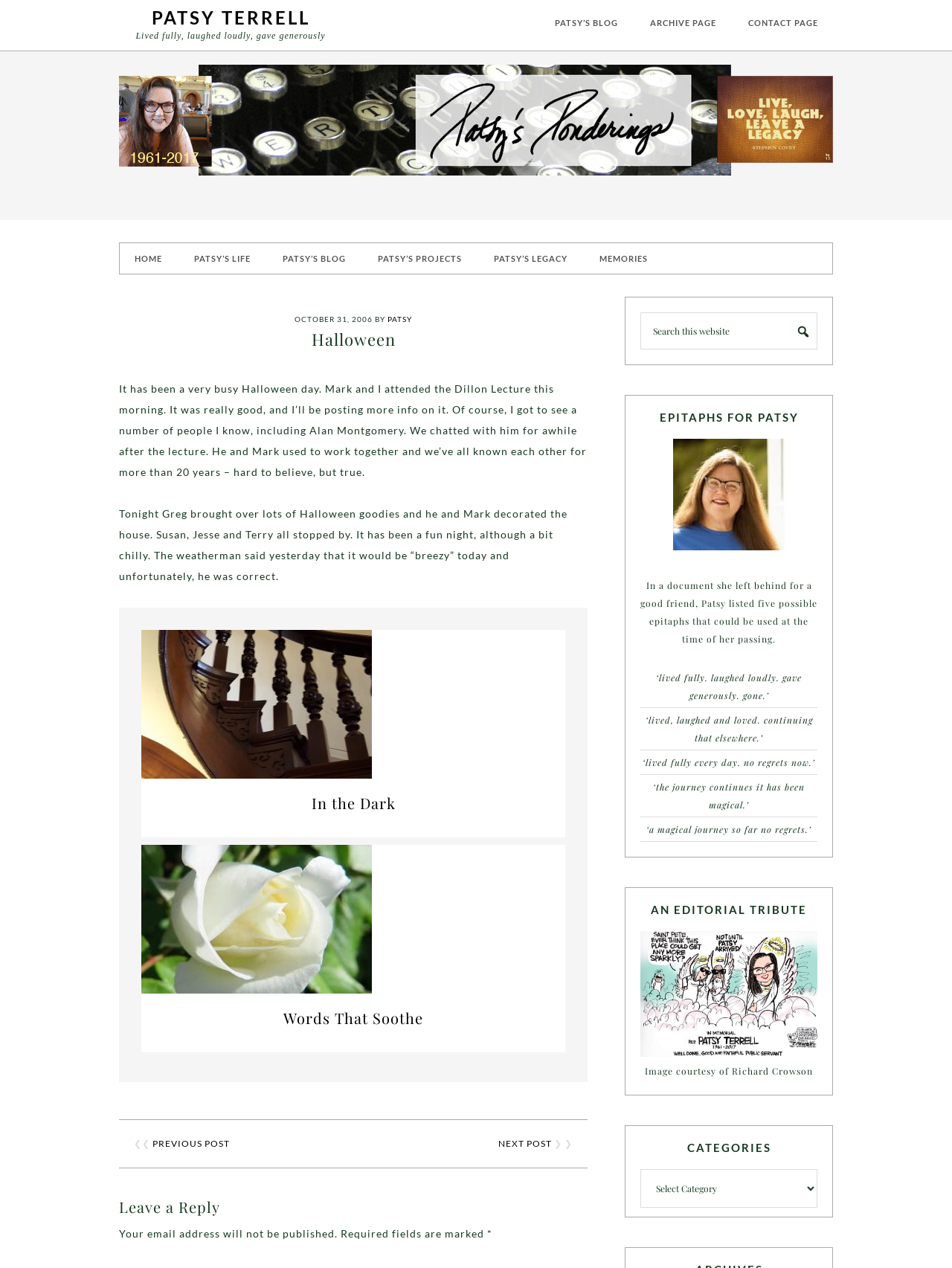Determine the bounding box coordinates of the element that should be clicked to execute the following command: "read the previous post".

[0.16, 0.898, 0.241, 0.906]